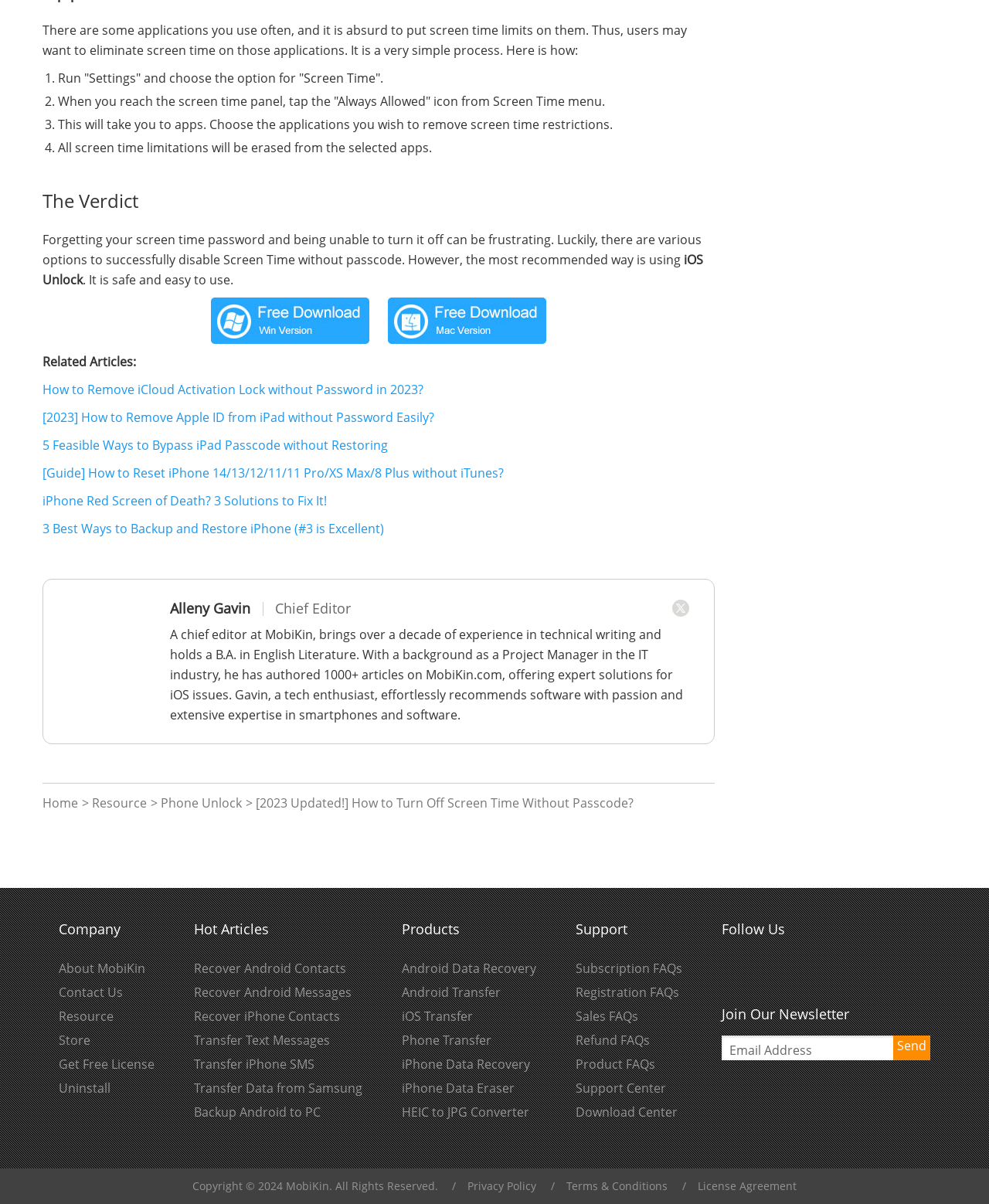Extract the bounding box coordinates of the UI element described by: "iPhone Data Eraser". The coordinates should include four float numbers ranging from 0 to 1, e.g., [left, top, right, bottom].

[0.406, 0.897, 0.52, 0.911]